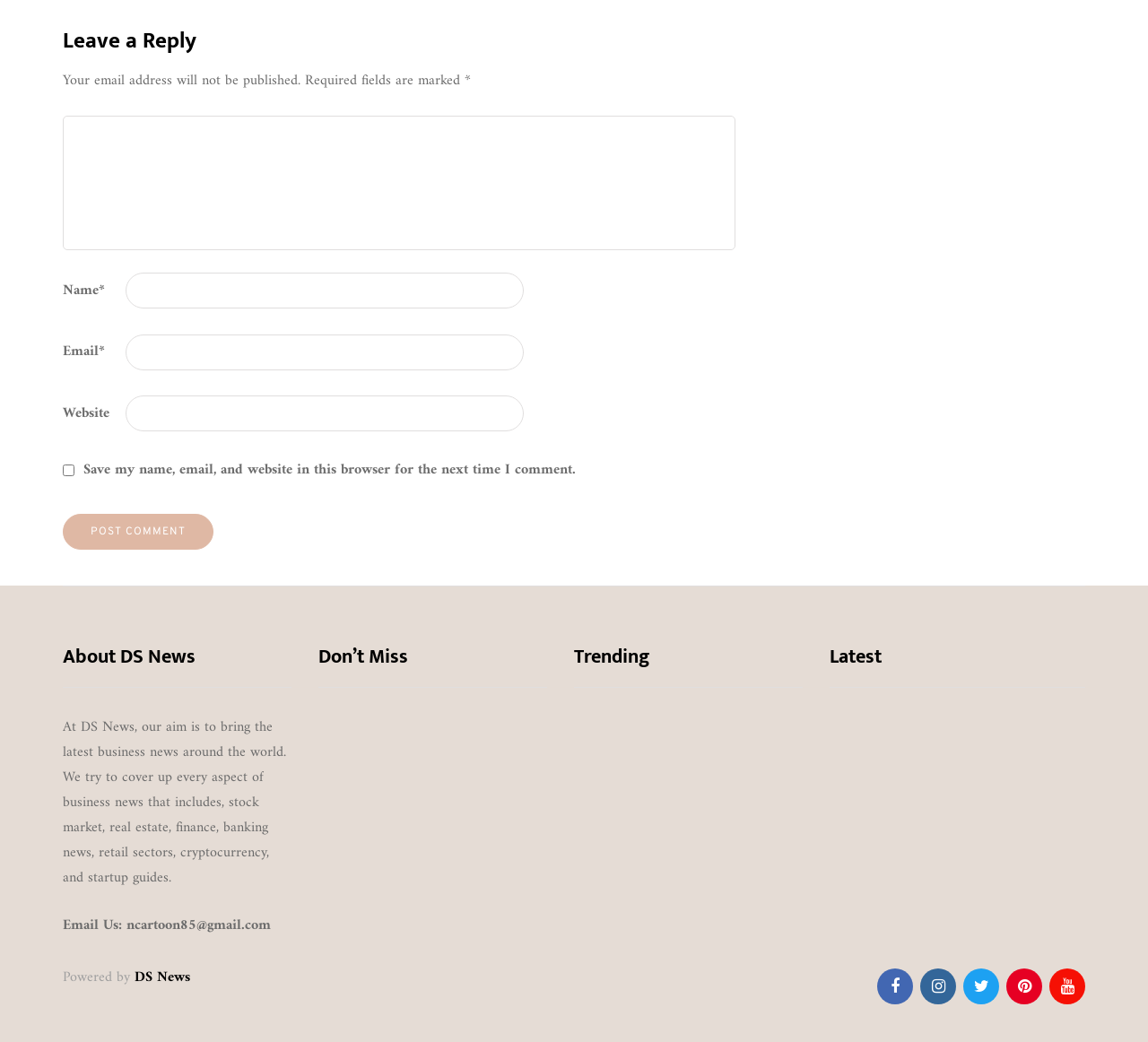What is the name of the menu item discussed in the article?
Please give a detailed and elaborate answer to the question based on the image.

The article with the heading 'Best Popeyes Menu Items (From a Nutritionist’s POV)' discusses the menu items of Popeyes, a food chain.